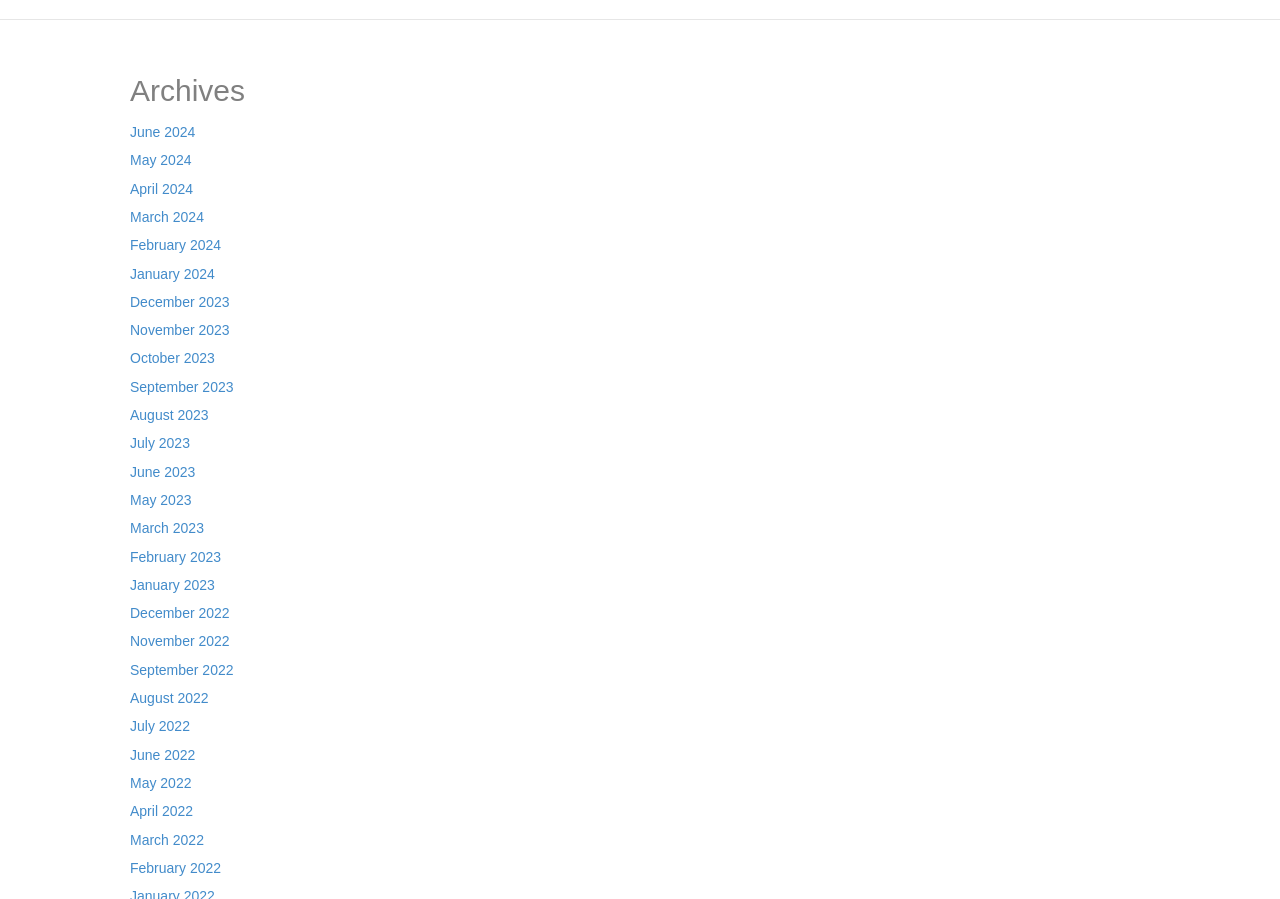Can you show the bounding box coordinates of the region to click on to complete the task described in the instruction: "browse archives for August 2022"?

[0.102, 0.768, 0.163, 0.785]